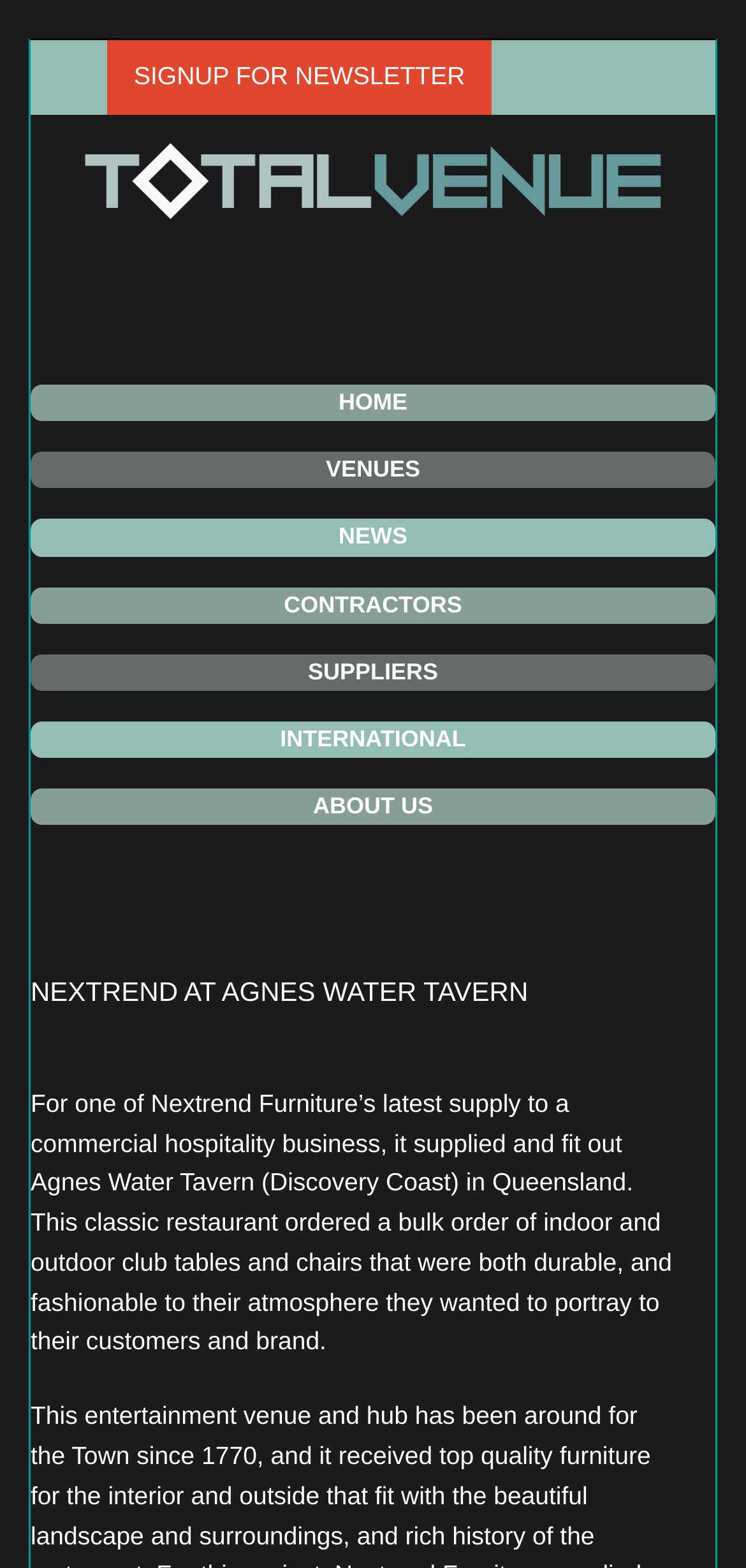Indicate the bounding box coordinates of the element that must be clicked to execute the instruction: "Visit the 'HOME' page". The coordinates should be given as four float numbers between 0 and 1, i.e., [left, top, right, bottom].

[0.041, 0.245, 0.959, 0.269]